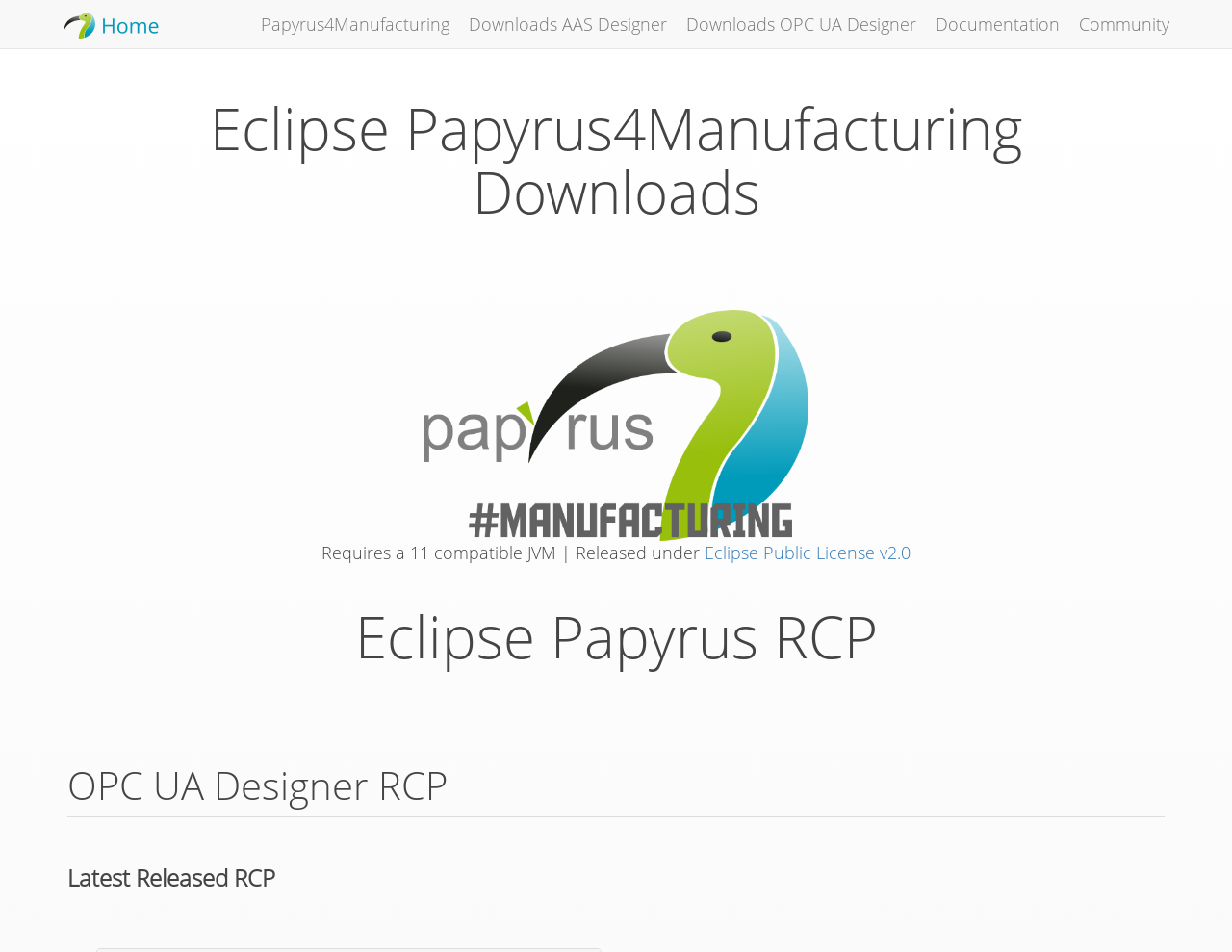Locate the bounding box of the UI element described by: "Downloads AAS Designer" in the given webpage screenshot.

[0.373, 0.0, 0.549, 0.051]